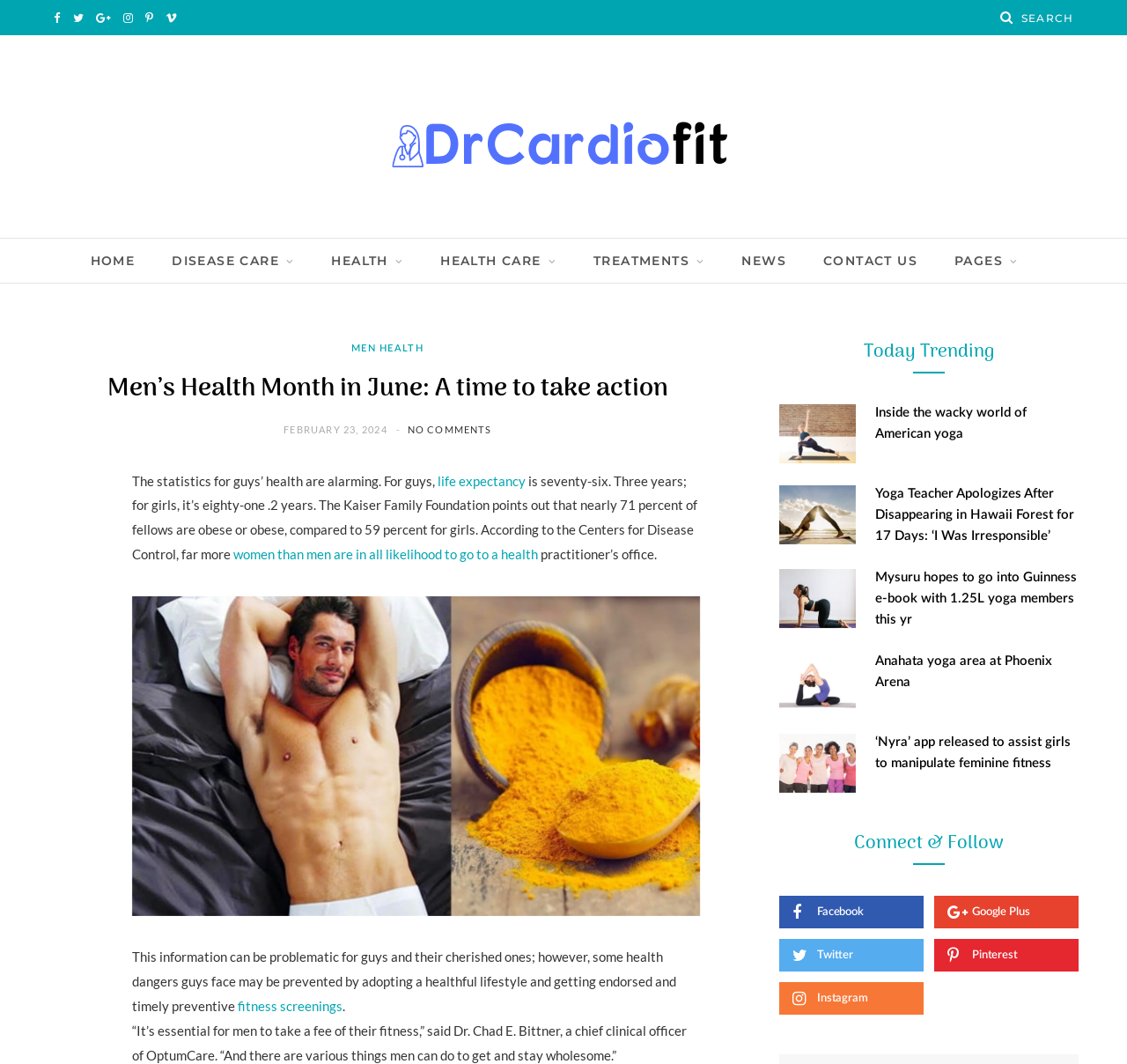Identify the bounding box coordinates for the element you need to click to achieve the following task: "Select a different size". The coordinates must be four float values ranging from 0 to 1, formatted as [left, top, right, bottom].

None